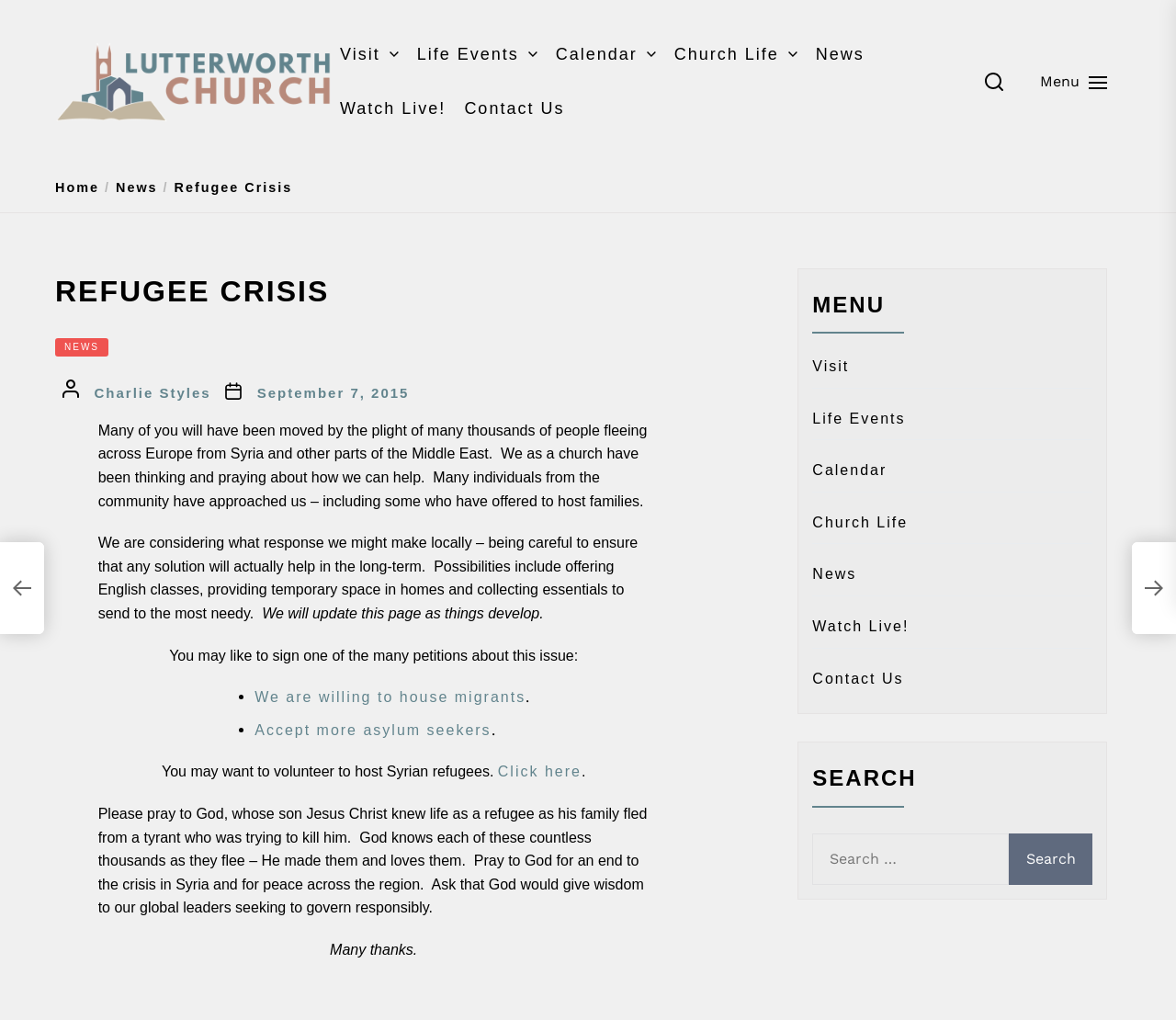Please specify the bounding box coordinates of the clickable region to carry out the following instruction: "Search for something". The coordinates should be four float numbers between 0 and 1, in the format [left, top, right, bottom].

[0.826, 0.062, 0.865, 0.098]